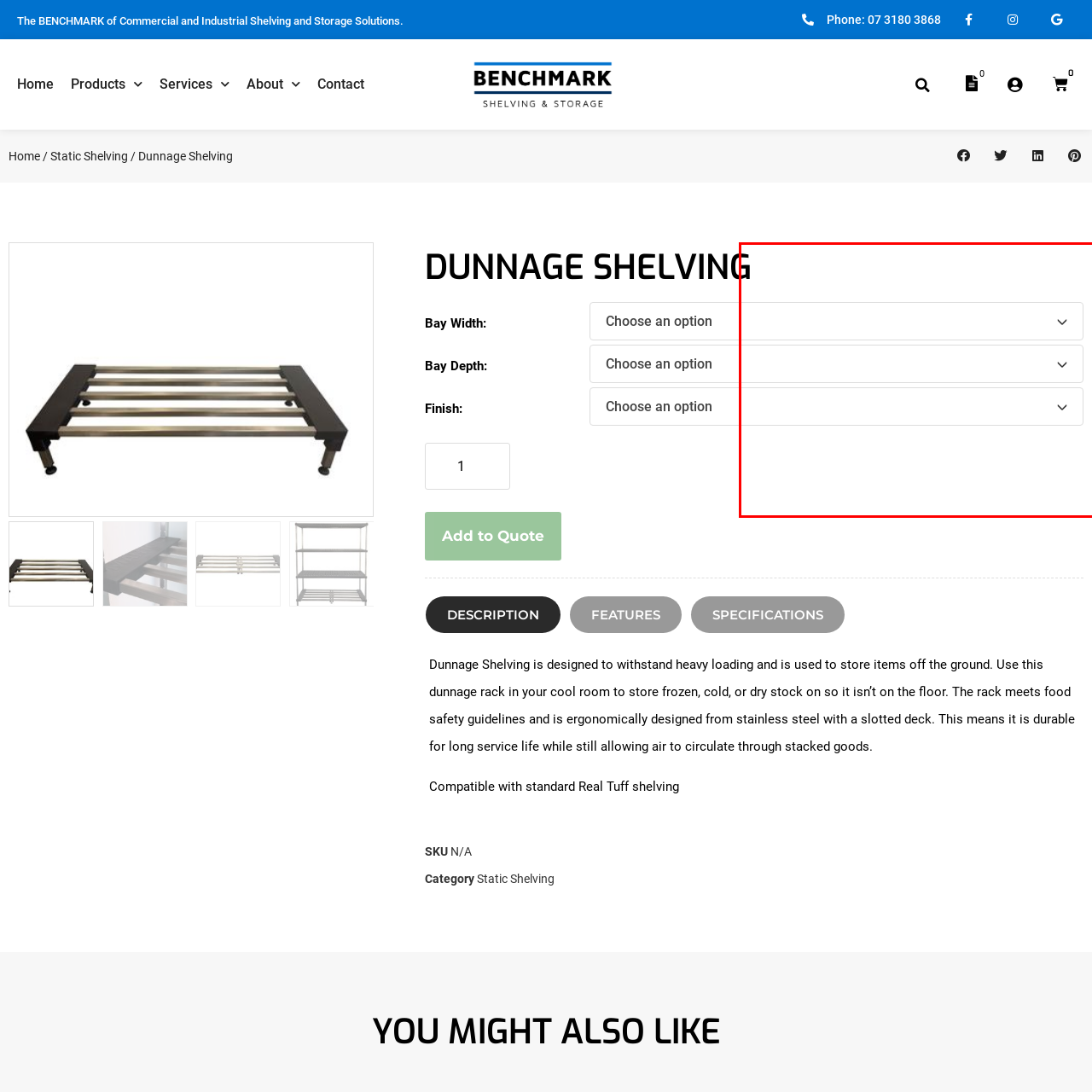How many dropdown menus are present?
Take a close look at the image highlighted by the red bounding box and answer the question thoroughly based on the details you see.

Below the main heading, there are three dropdown menus labeled 'Bay Width', 'Bay Depth', and 'Finish', which allow users to customize their selection of dunnage shelving.